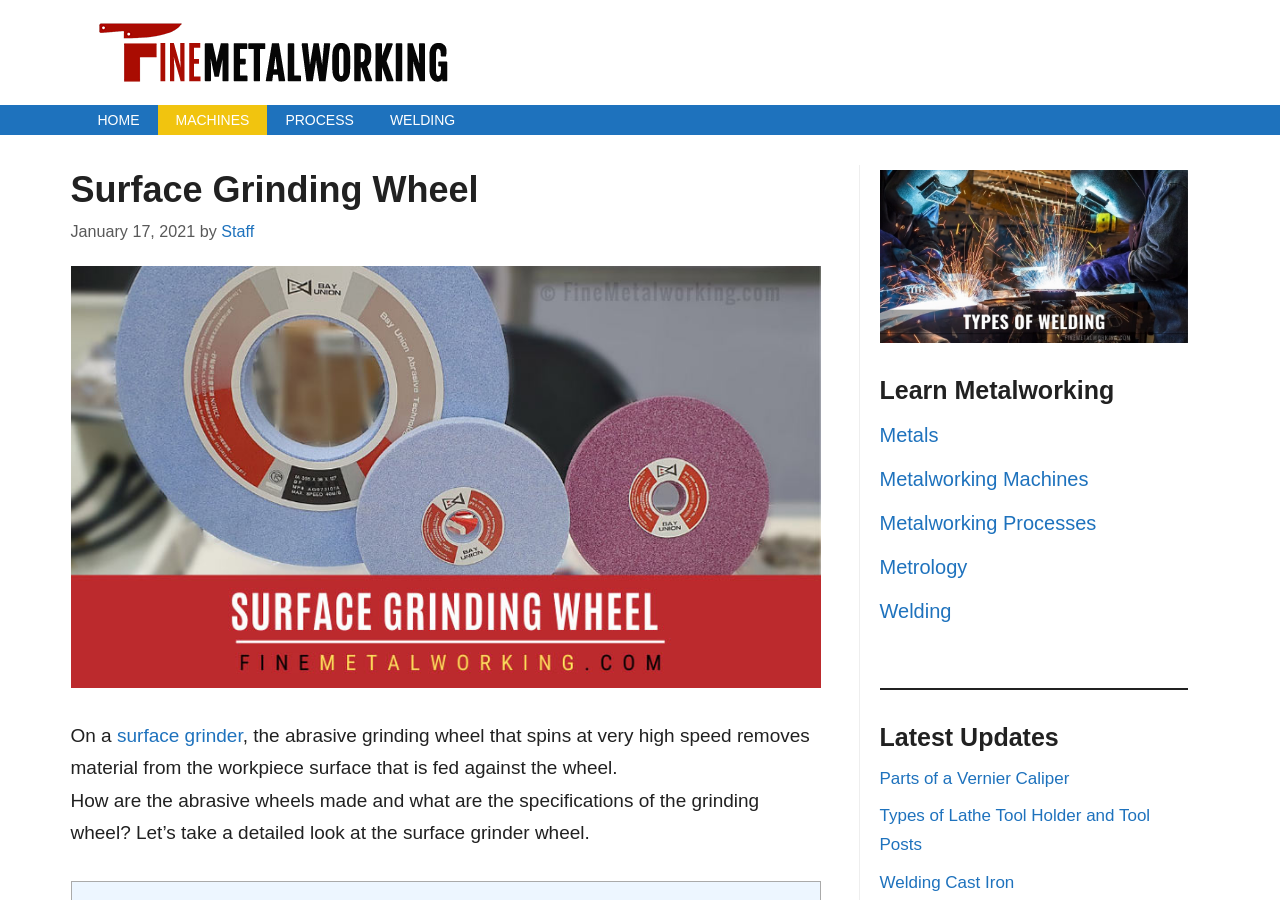Please find and generate the text of the main heading on the webpage.

Surface Grinding Wheel